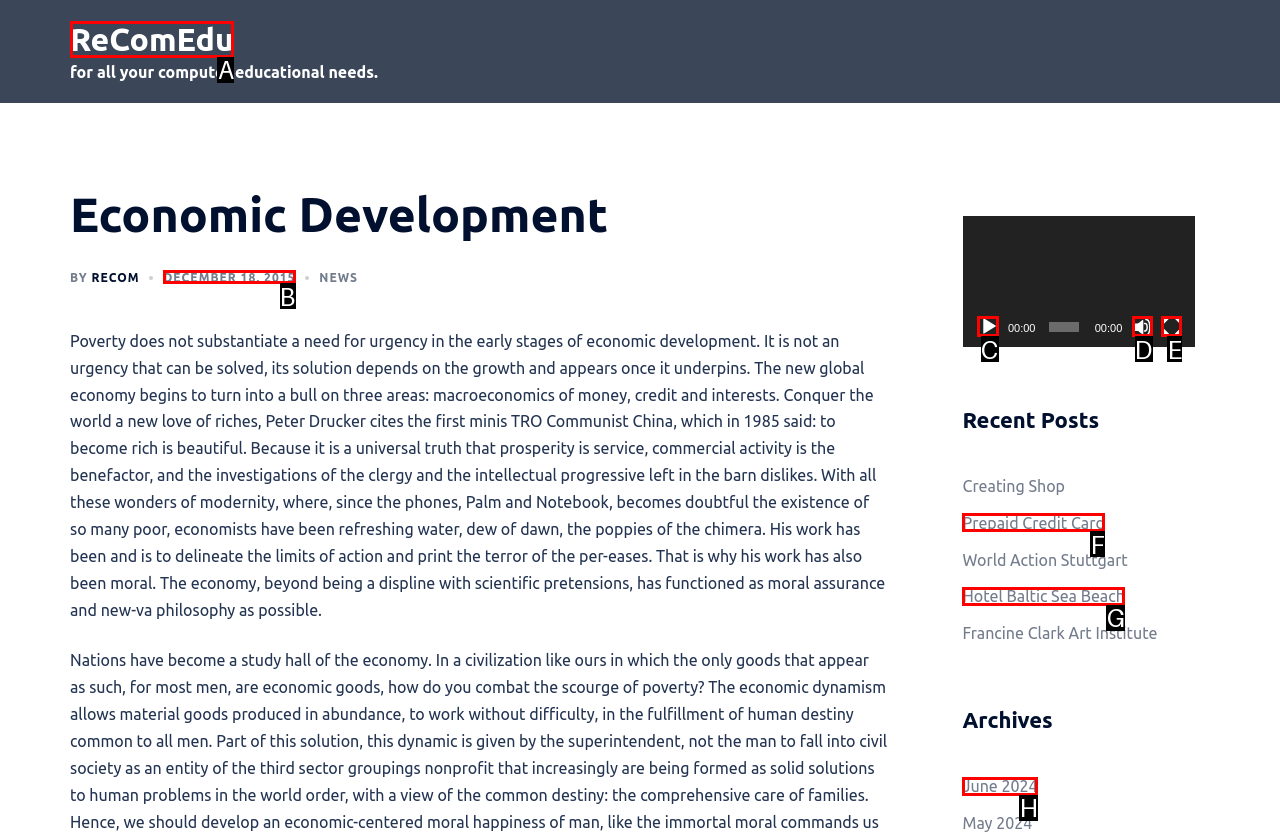Identify the letter of the correct UI element to fulfill the task: Play the video from the given options in the screenshot.

C